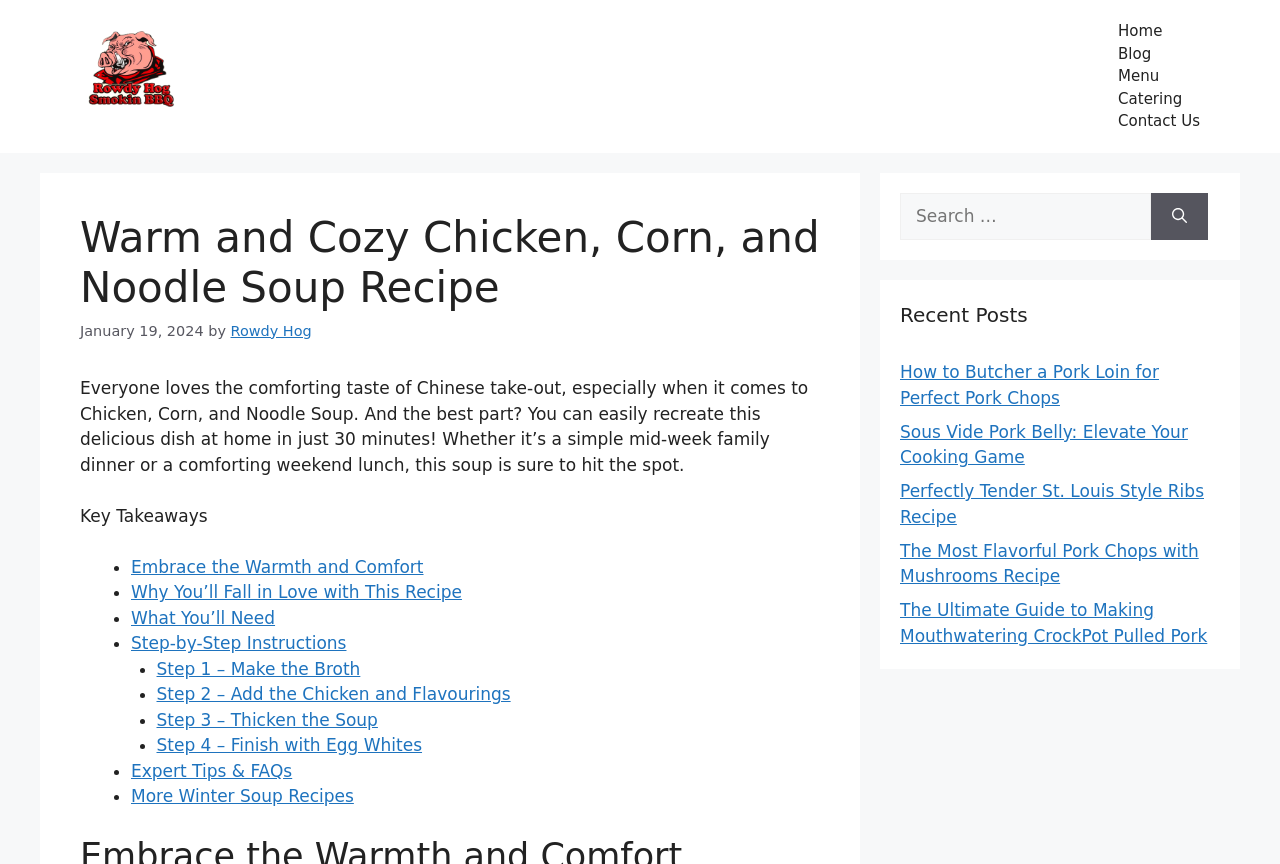Please mark the clickable region by giving the bounding box coordinates needed to complete this instruction: "Click the 'Home' link".

[0.873, 0.023, 0.938, 0.049]